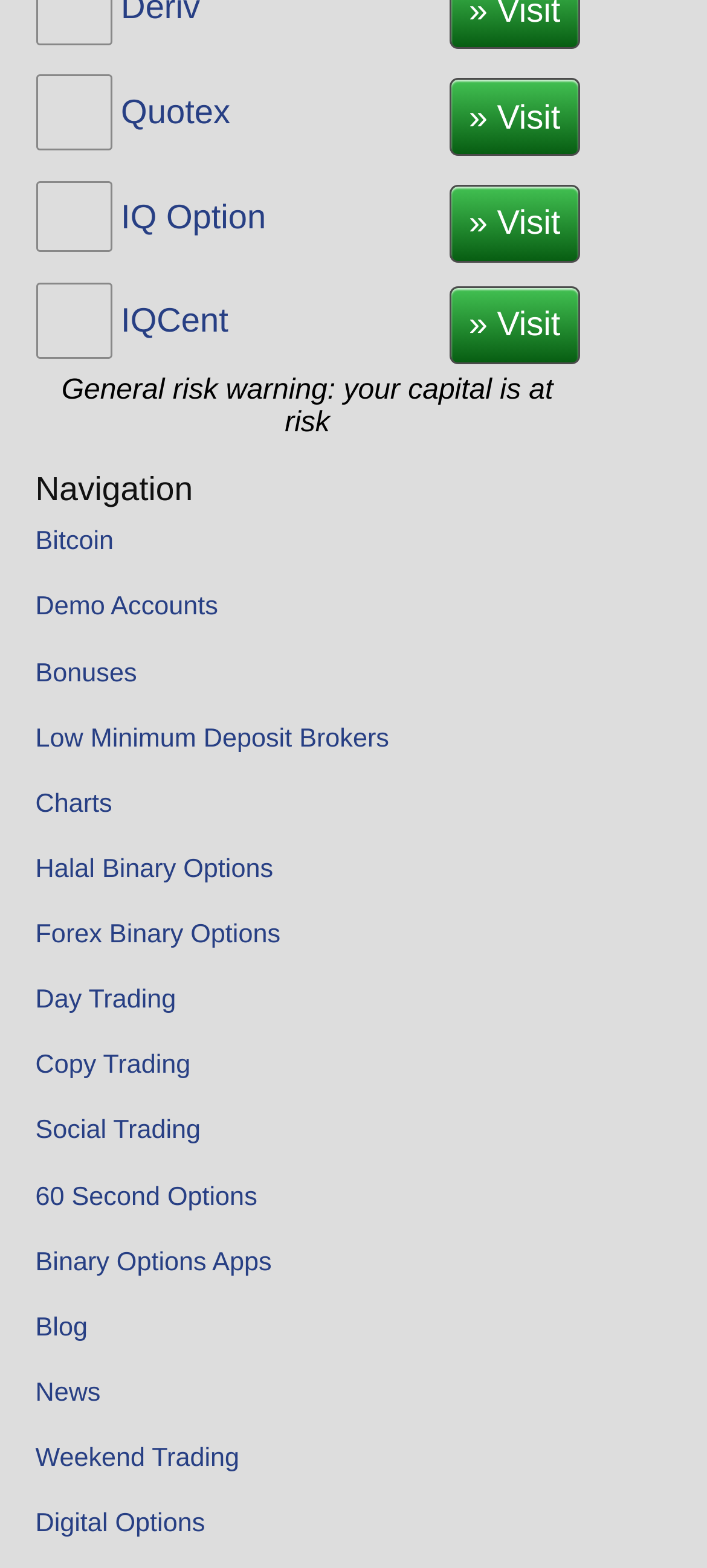Specify the bounding box coordinates of the element's area that should be clicked to execute the given instruction: "Learn about IQ Option". The coordinates should be four float numbers between 0 and 1, i.e., [left, top, right, bottom].

[0.171, 0.121, 0.376, 0.155]